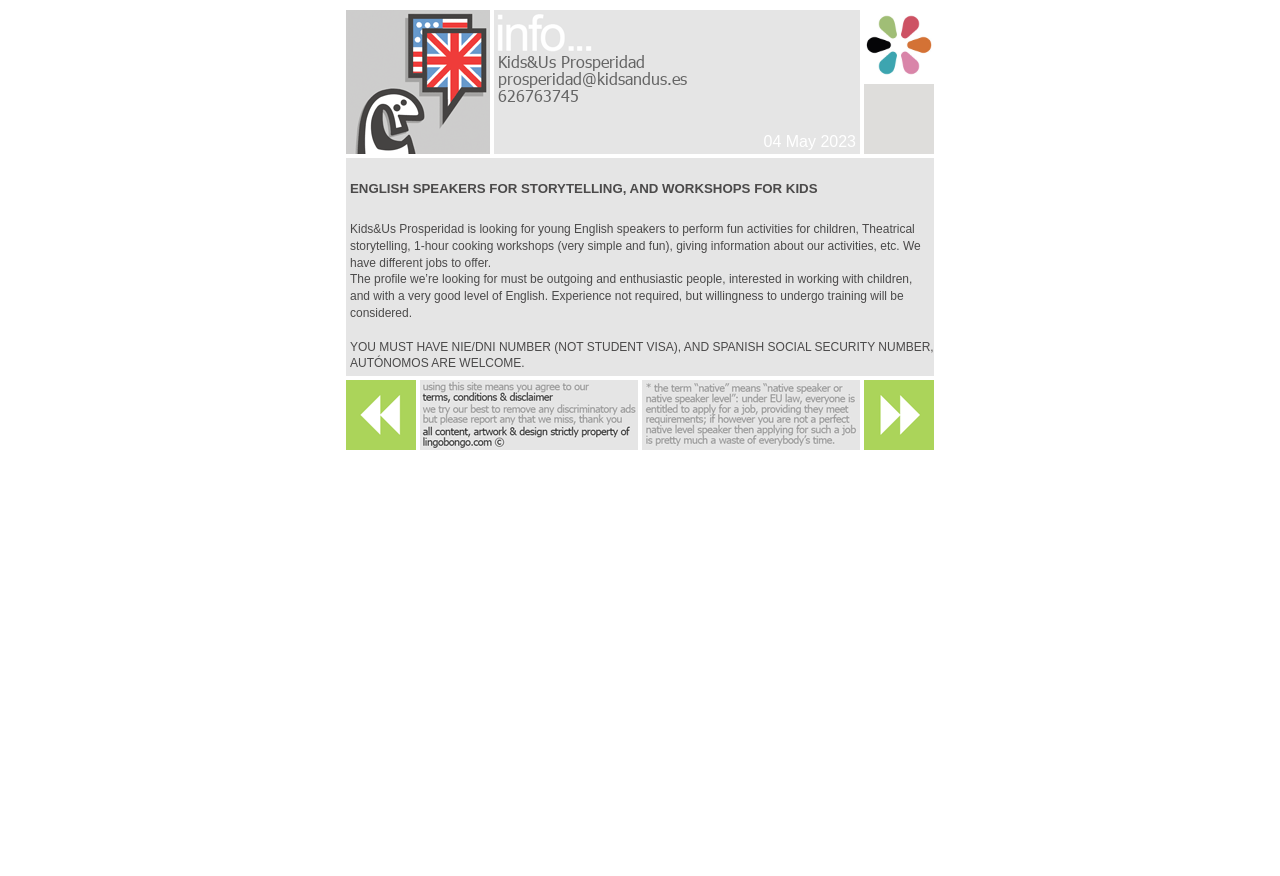Provide a short, one-word or phrase answer to the question below:
What is the main purpose of the job posting?

Storytelling and workshops for kids